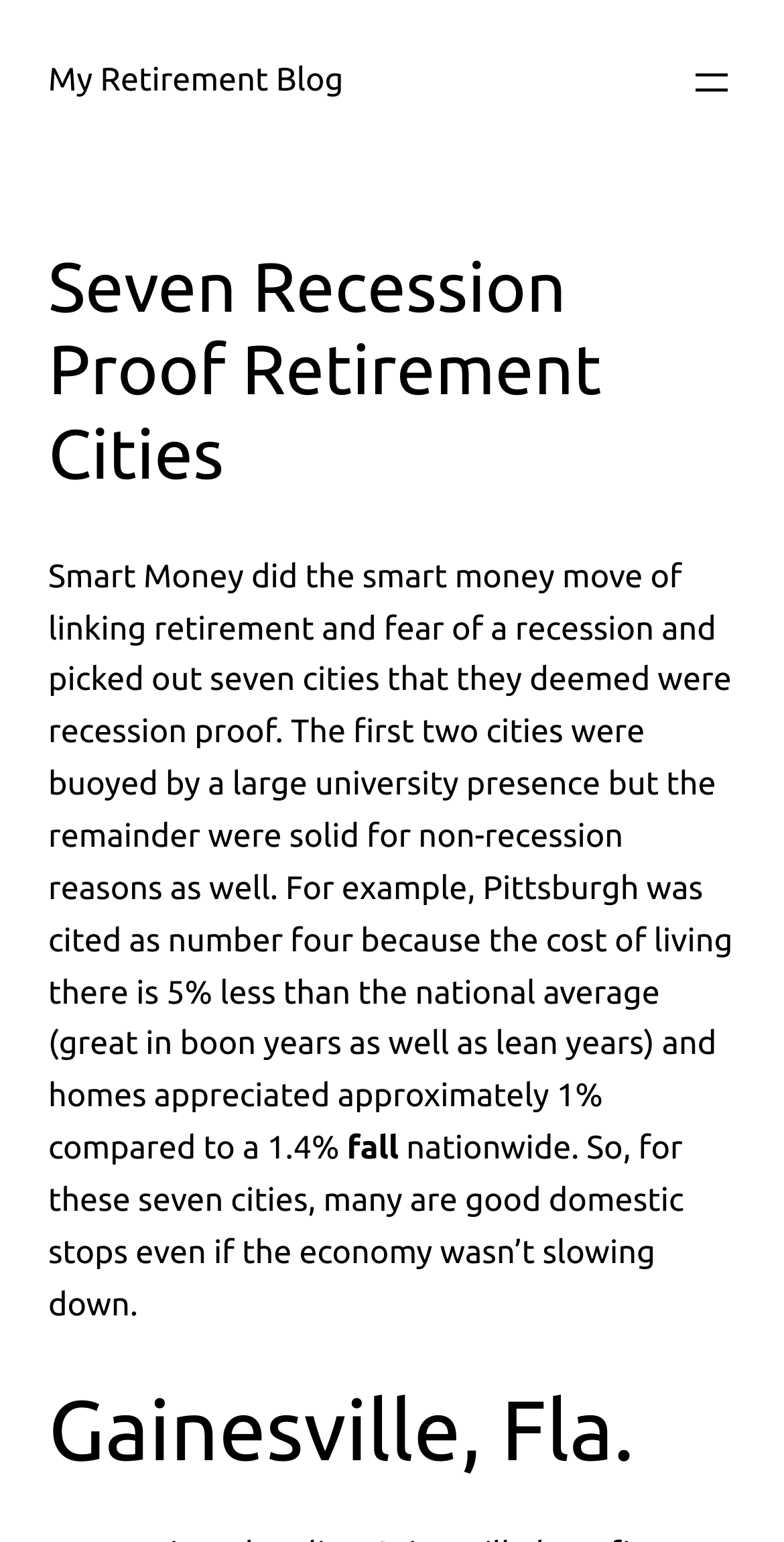Given the element description: "My Retirement Blog", predict the bounding box coordinates of this UI element. The coordinates must be four float numbers between 0 and 1, given as [left, top, right, bottom].

[0.062, 0.041, 0.438, 0.065]